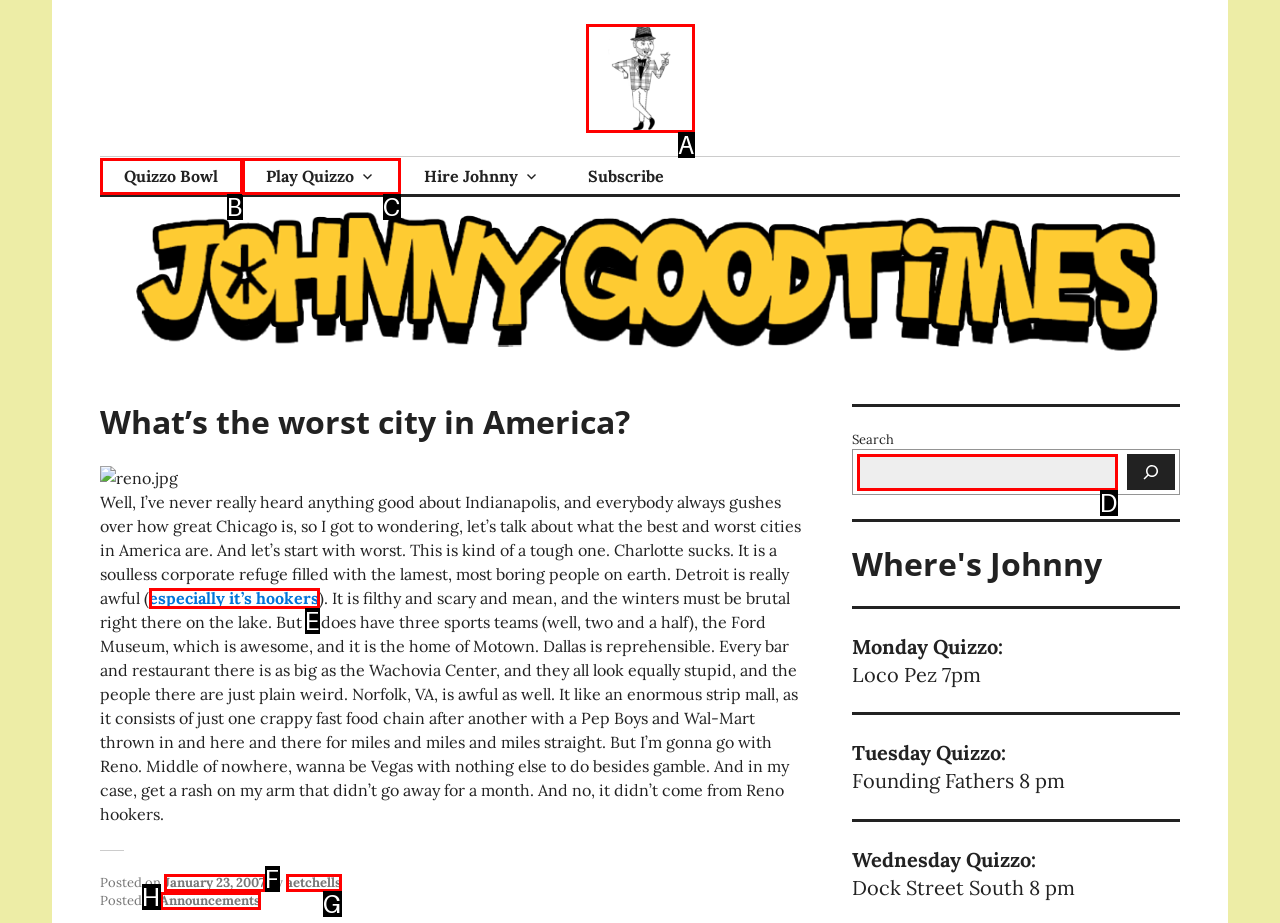Which HTML element should be clicked to perform the following task: Search for something
Reply with the letter of the appropriate option.

D